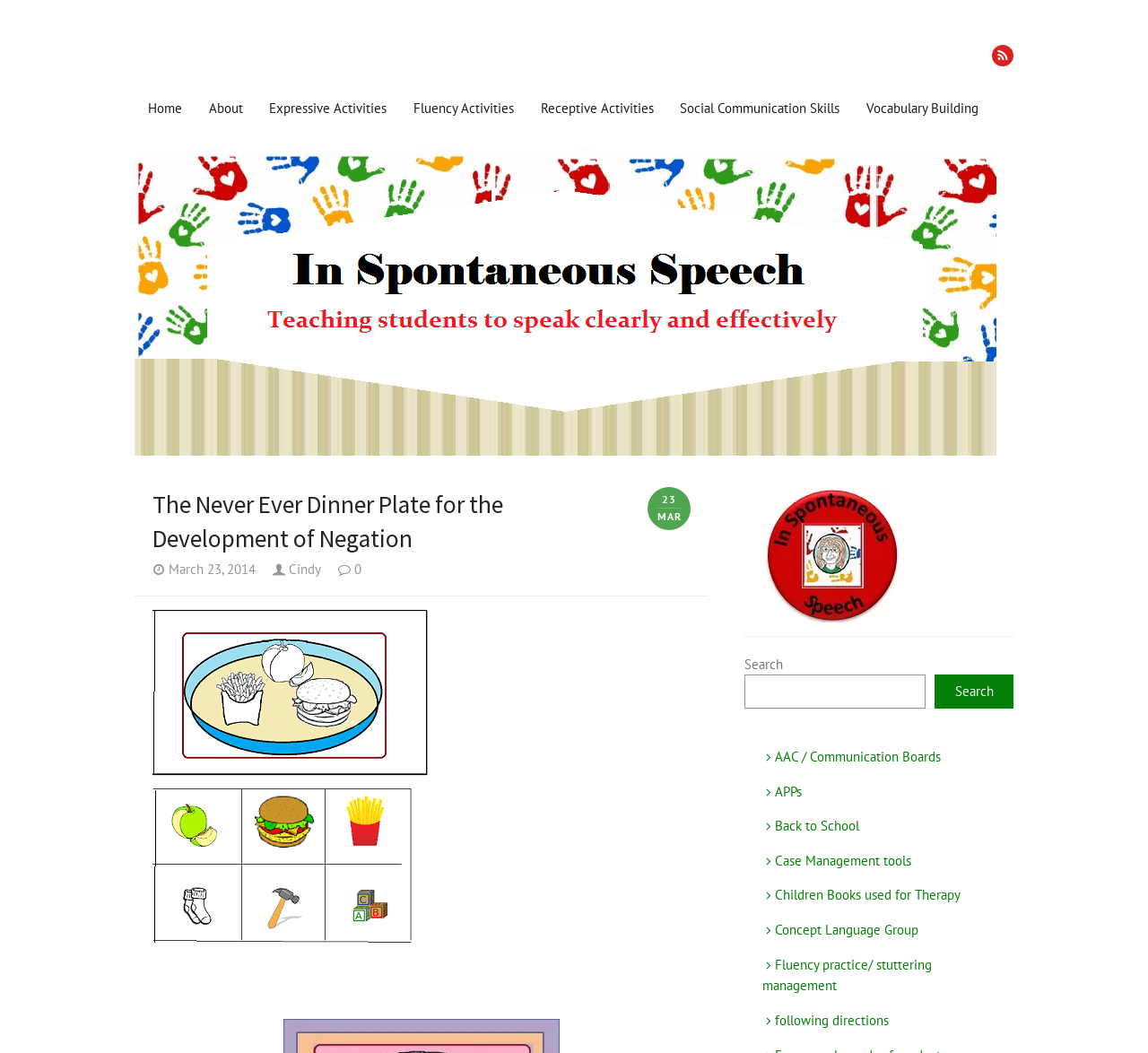Locate the bounding box coordinates of the element that should be clicked to fulfill the instruction: "view the item record".

None